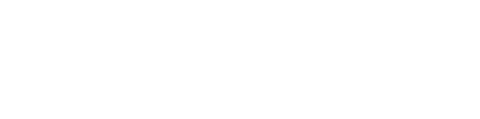Describe all the elements visible in the image meticulously.

The image features a stylized representation related to the Odoo grocery theme. It likely encapsulates elements pertinent to the theme's branding focused on grocery, food, and beverages, which is showcased on the Odoo Apps Store. This theme is tailored for businesses, including restaurants, supermarkets, and fast-food outlets, offering responsive design and enhanced eCommerce features. The visual could symbolize the theme's modern and appealing aesthetic, aimed at enhancing user engagement in the online grocery shopping experience.